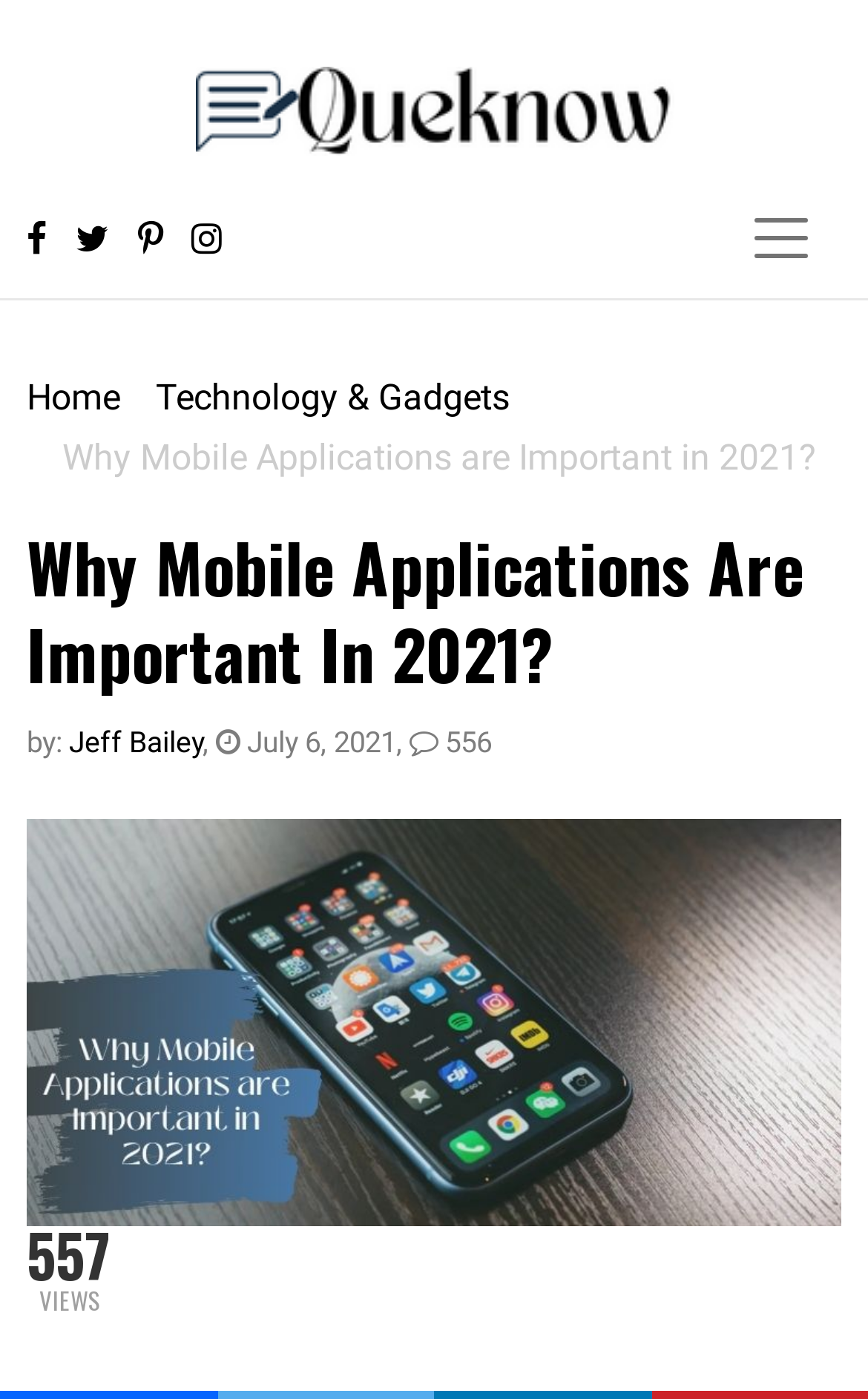Who is the author of the article?
Based on the screenshot, give a detailed explanation to answer the question.

The author of the article is mentioned below the main heading, and it is written as 'by: Jeff Bailey'.